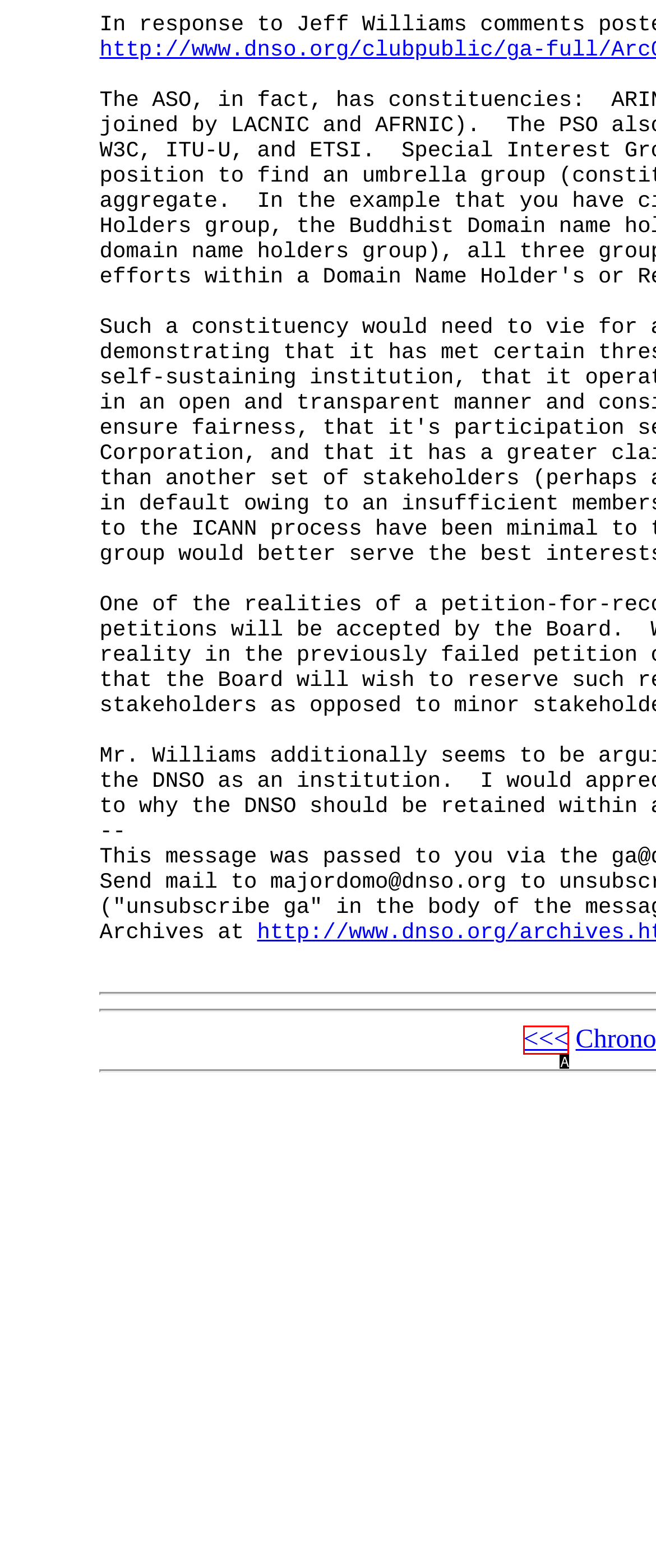From the given options, find the HTML element that fits the description: <<<. Reply with the letter of the chosen element.

A